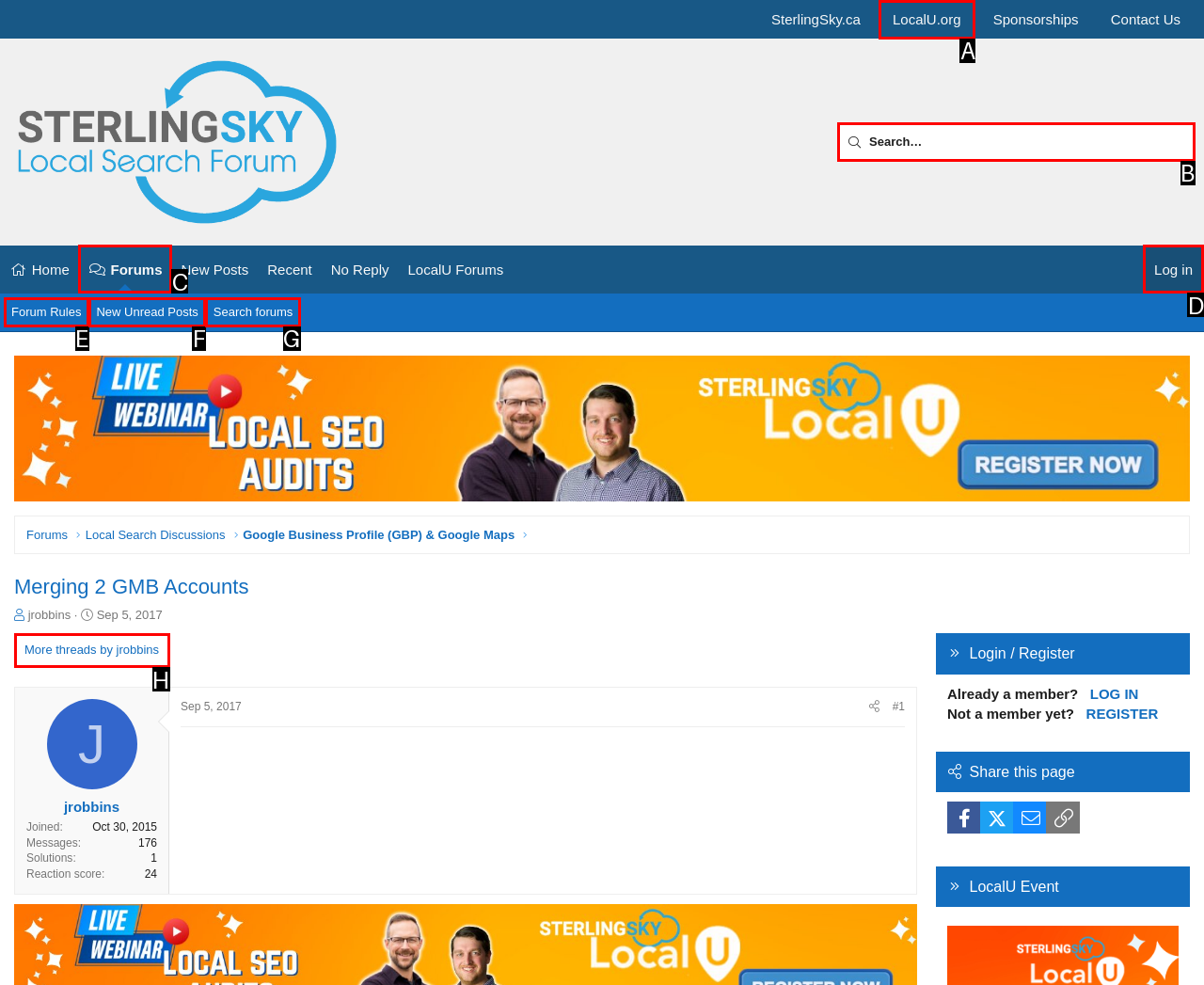Which lettered option should be clicked to achieve the task: Read more threads by jrobbins? Choose from the given choices.

H